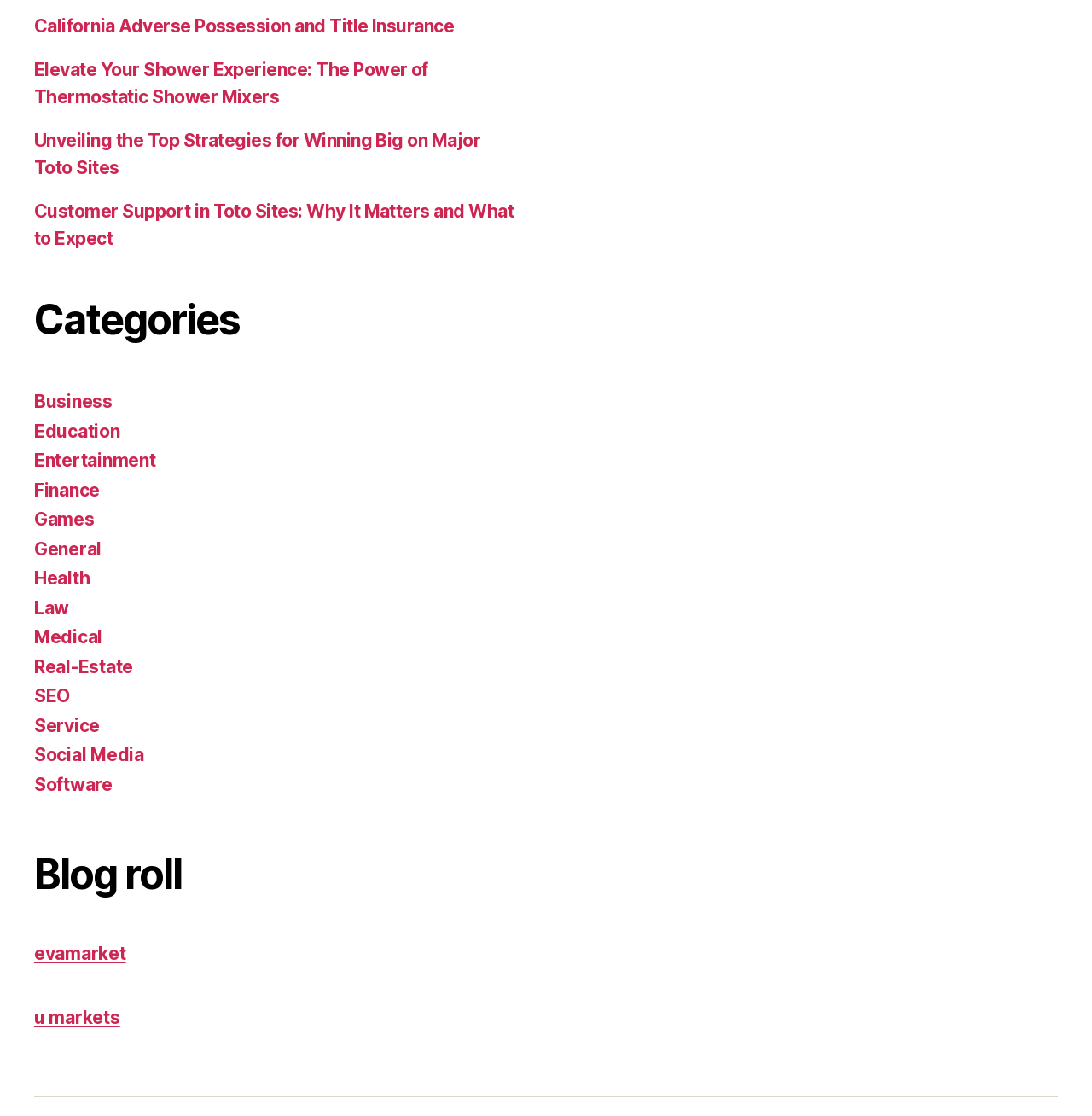Identify the bounding box of the HTML element described here: "Entertainment". Provide the coordinates as four float numbers between 0 and 1: [left, top, right, bottom].

[0.031, 0.403, 0.143, 0.422]